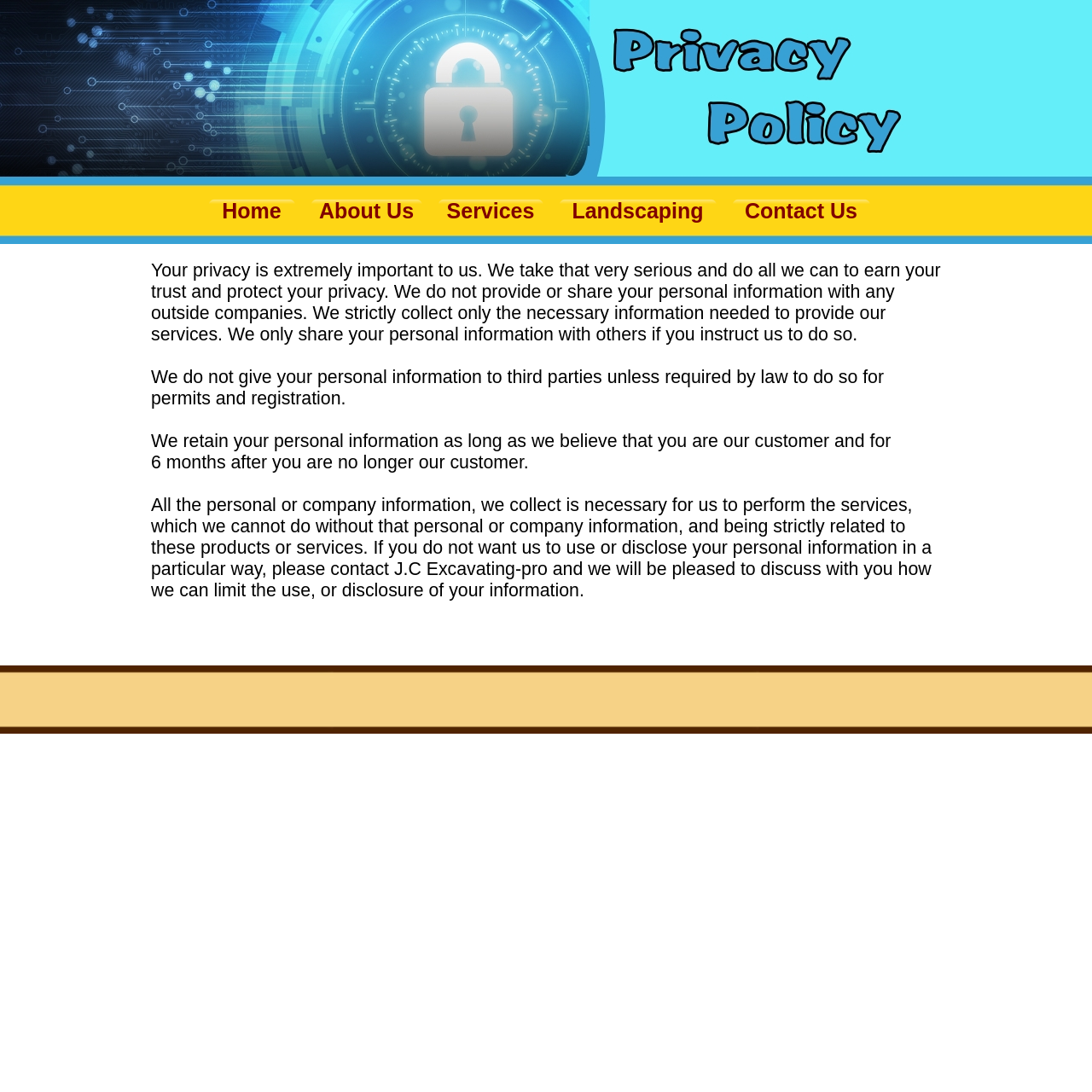Generate a detailed explanation of the webpage's features and information.

The webpage appears to be the privacy policy page of JC Excavating-Pro, a landscape and excavating company. At the top of the page, there is a navigation menu with five links: "Home", "About Us", "Services", "Landscaping", and "Contact Us". These links are positioned horizontally, with "Home" on the left and "Contact Us" on the right.

Below the navigation menu, there is a block of text that explains the company's privacy policy. The text is divided into five paragraphs, each describing a different aspect of how the company handles personal information. The paragraphs are positioned vertically, with the first paragraph starting near the top of the page and the last paragraph ending near the middle of the page.

The privacy policy text explains that the company takes privacy seriously, does not share personal information with outside companies, and only collects necessary information to provide services. It also mentions that personal information is only shared with others if instructed to do so, and that it is retained for as long as the customer relationship exists and for six months after. The text also provides contact information for customers who want to limit the use or disclosure of their personal information.